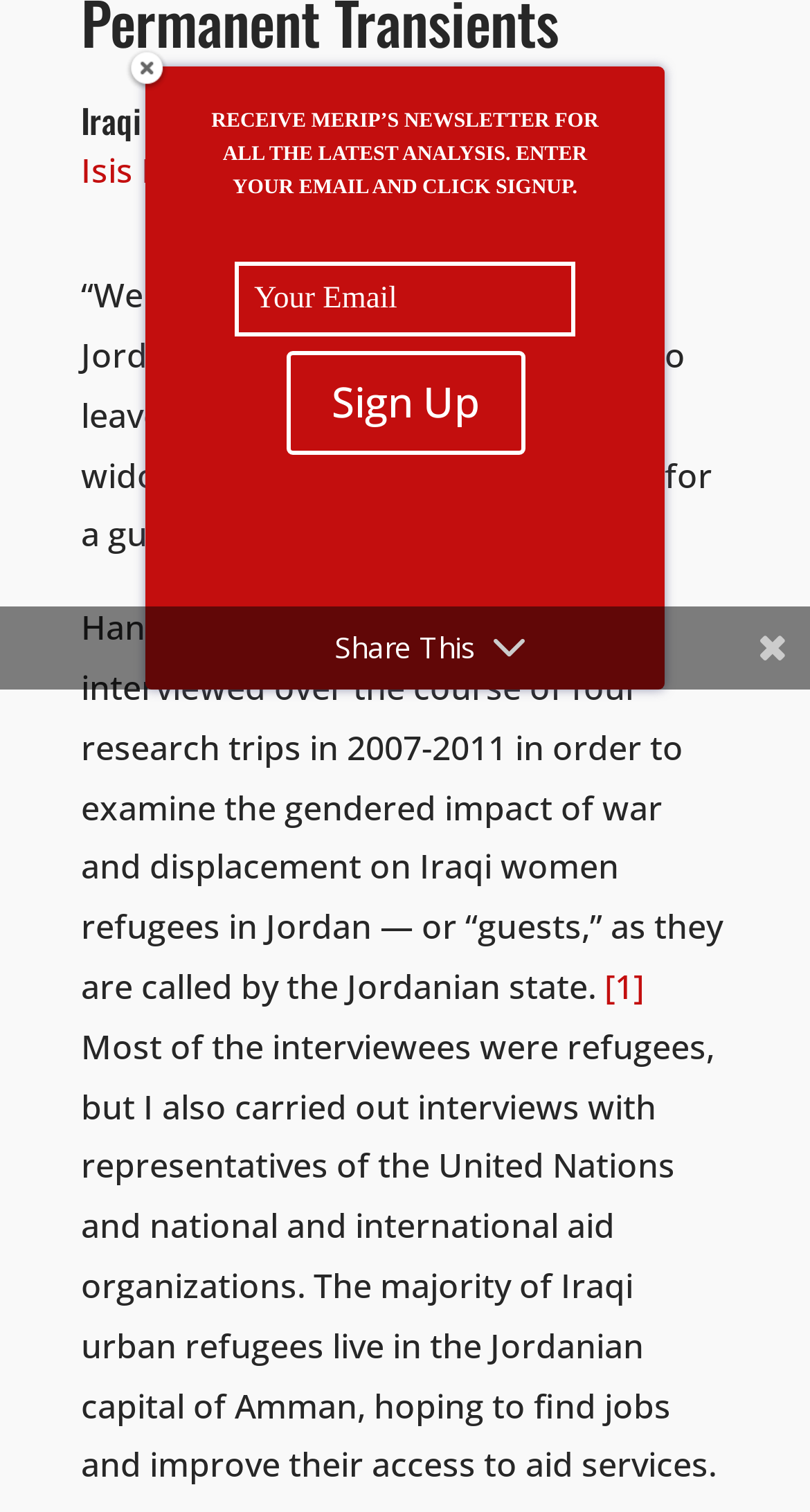Locate the bounding box of the user interface element based on this description: "PDF".

None